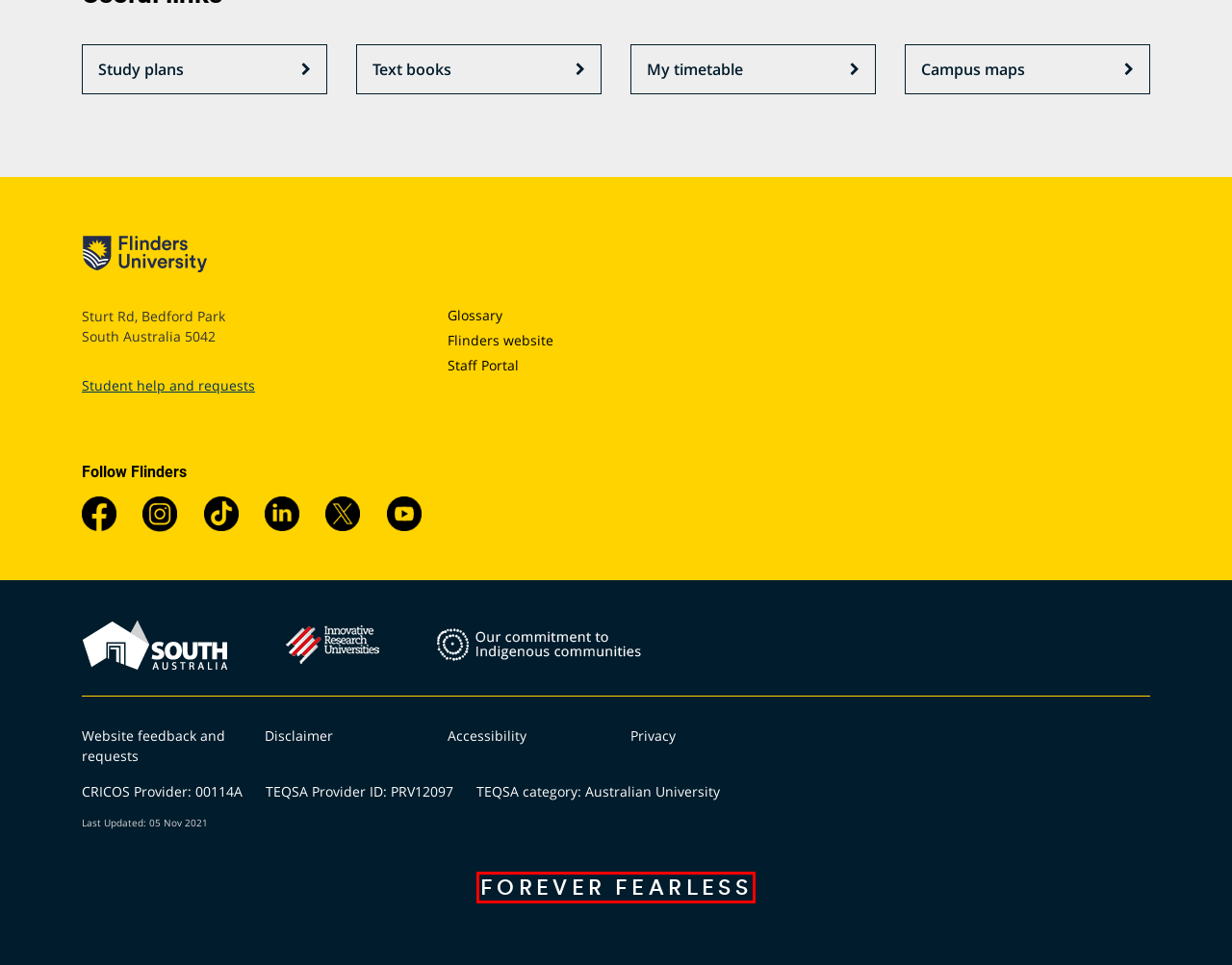Analyze the webpage screenshot with a red bounding box highlighting a UI element. Select the description that best matches the new webpage after clicking the highlighted element. Here are the options:
A. South Australia | Things to do, Events, Accommodation & More | So...
B. Flinders University website accessibility statement - Flinders University
C. Indigenous Education and Engagement Strategy - Flinders University
D. Home - Innovative Research Universities
E. Flinders University website privacy statement - Flinders University
F. Students - Flinders University Students
G. Study at Flinders in 2024 - Flinders University
H. Flinders University website copyright & disclaimer statement - Flinders University

G